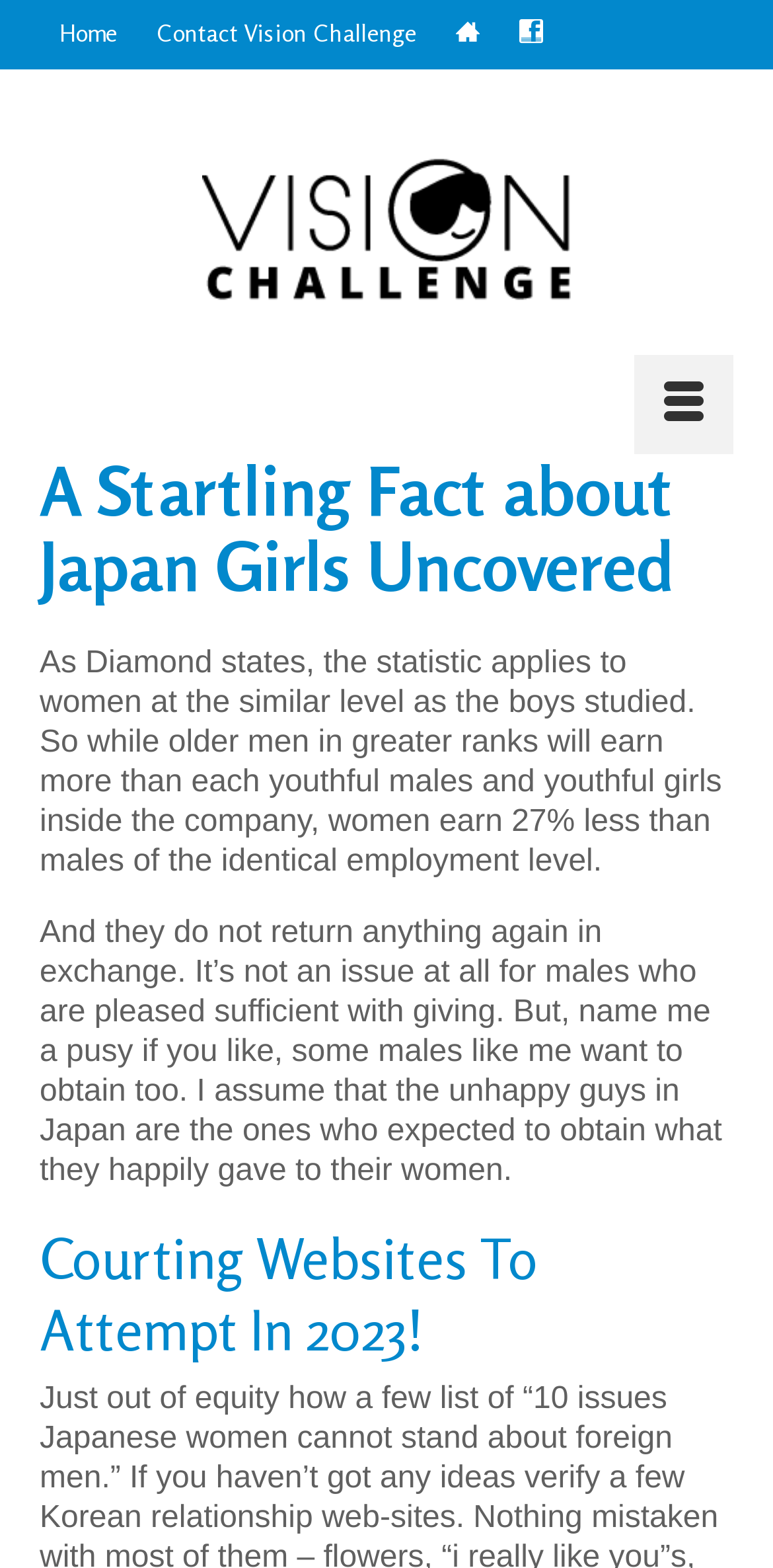Calculate the bounding box coordinates of the UI element given the description: "Menu".

[0.821, 0.226, 0.949, 0.29]